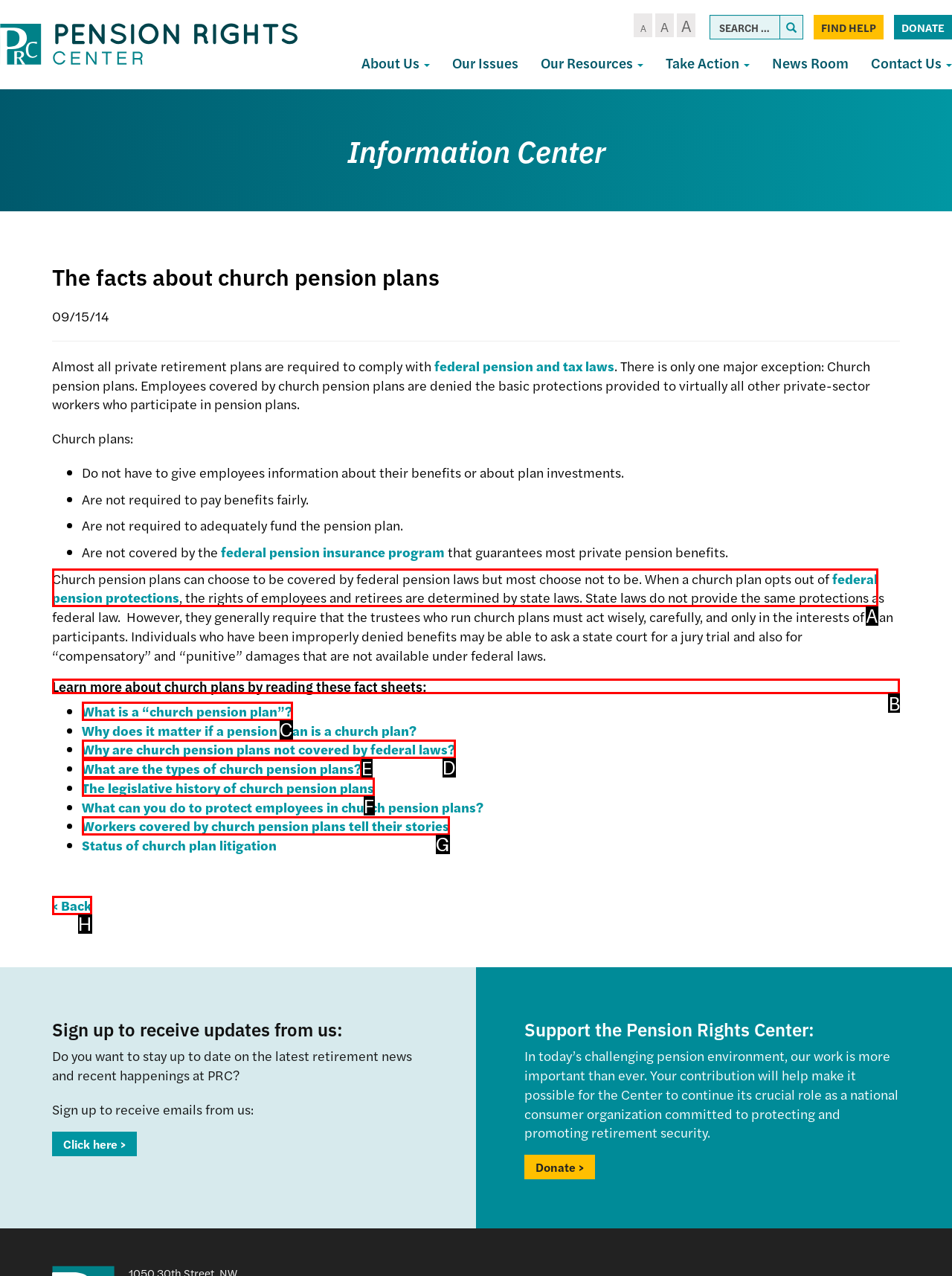Which UI element's letter should be clicked to achieve the task: Learn more about church plans
Provide the letter of the correct choice directly.

B